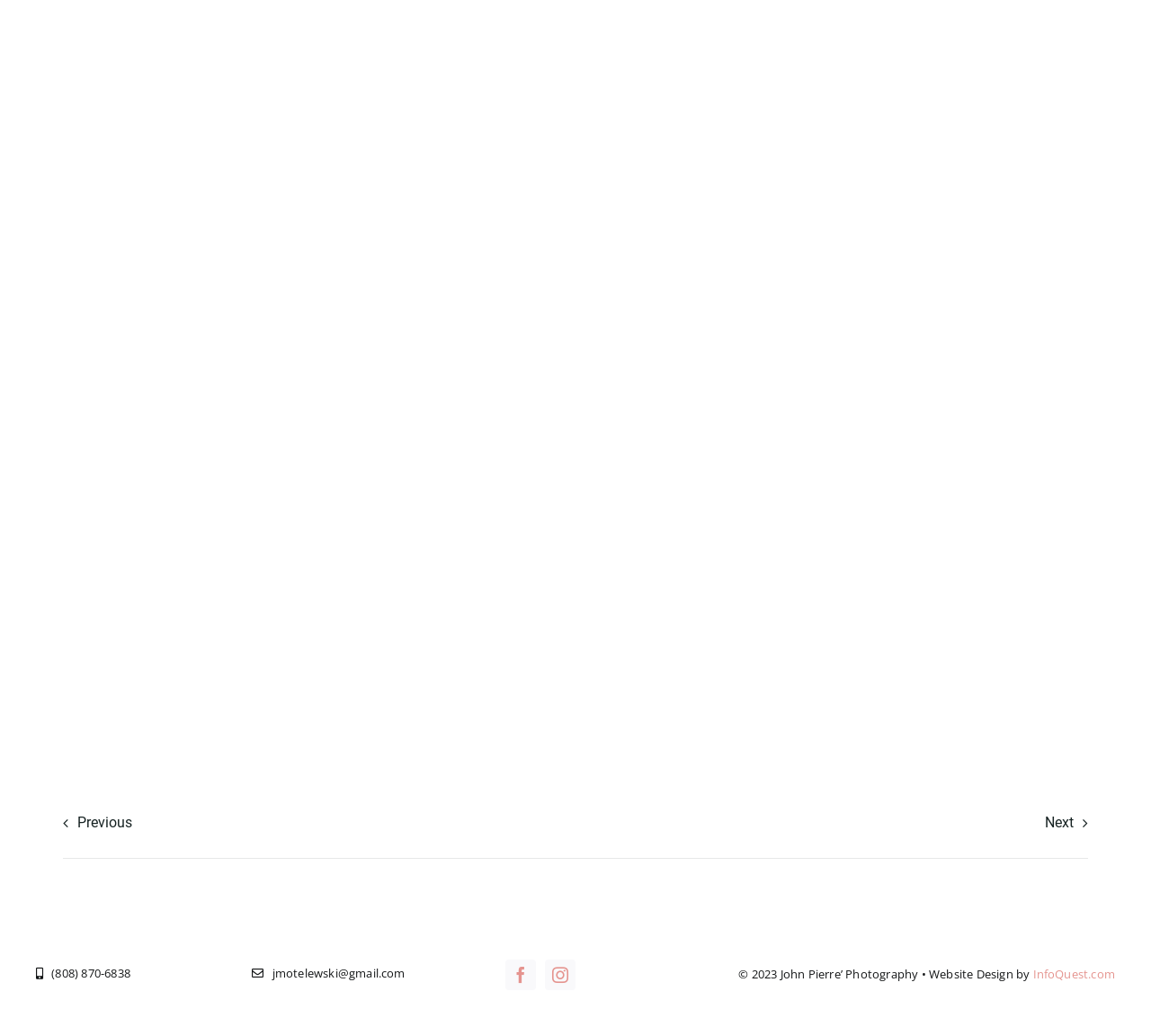Give a one-word or short-phrase answer to the following question: 
Is this a photographer's website?

Yes